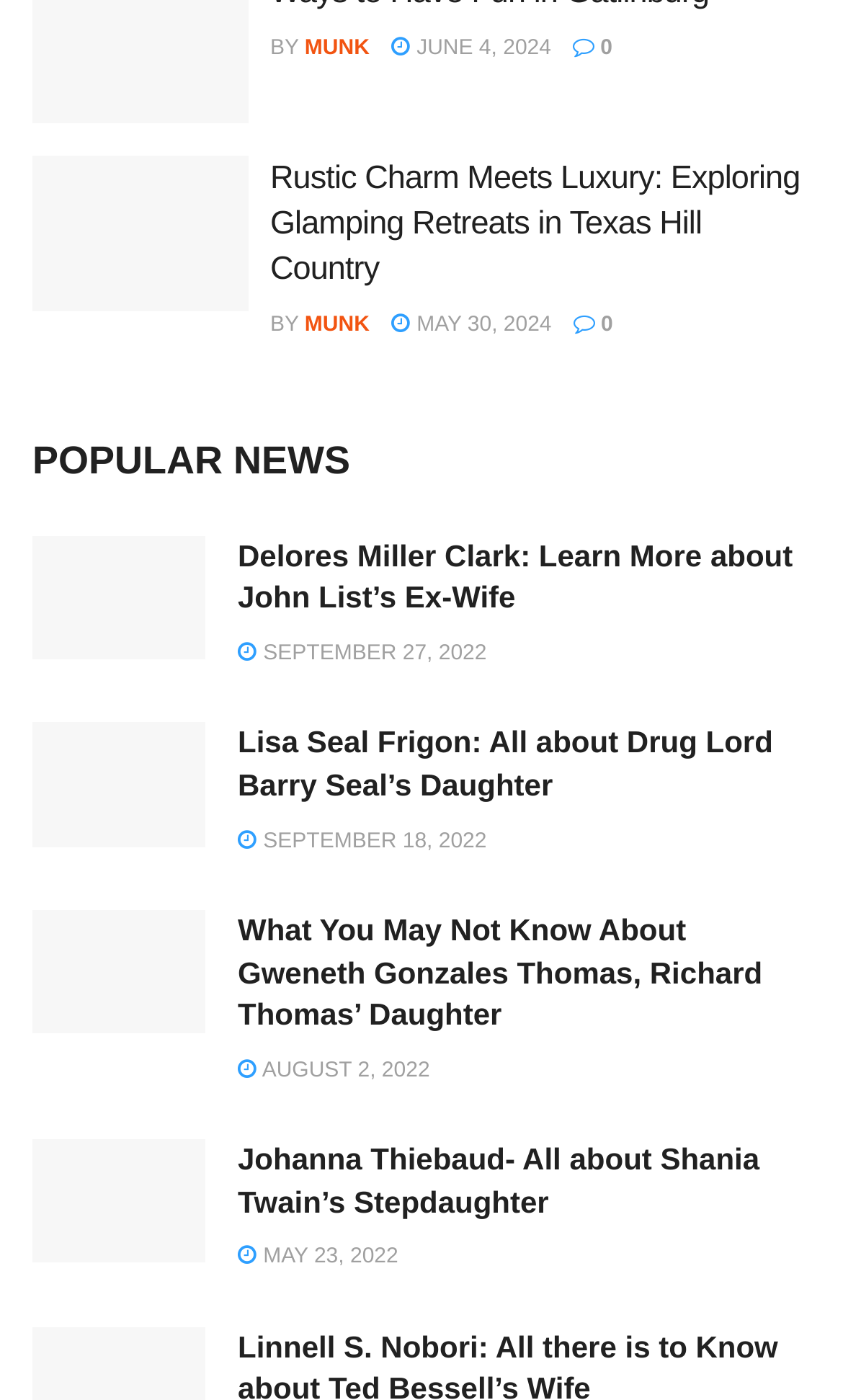Locate the bounding box coordinates of the clickable region necessary to complete the following instruction: "Learn more about 'Lisa Seal Frigon'". Provide the coordinates in the format of four float numbers between 0 and 1, i.e., [left, top, right, bottom].

[0.038, 0.516, 0.244, 0.605]